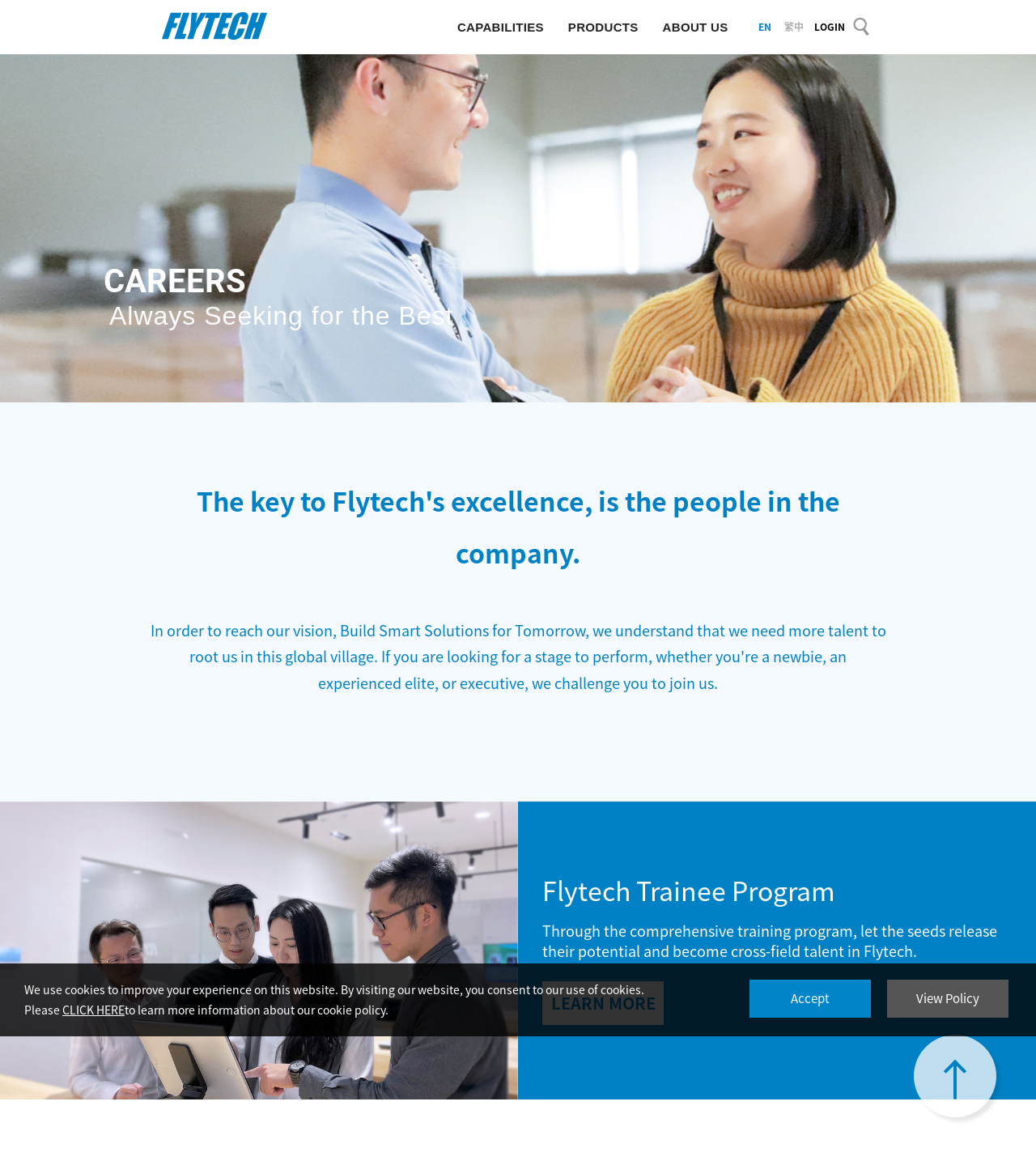Find the bounding box coordinates for the HTML element specified by: "View Policy".

[0.856, 0.844, 0.973, 0.876]